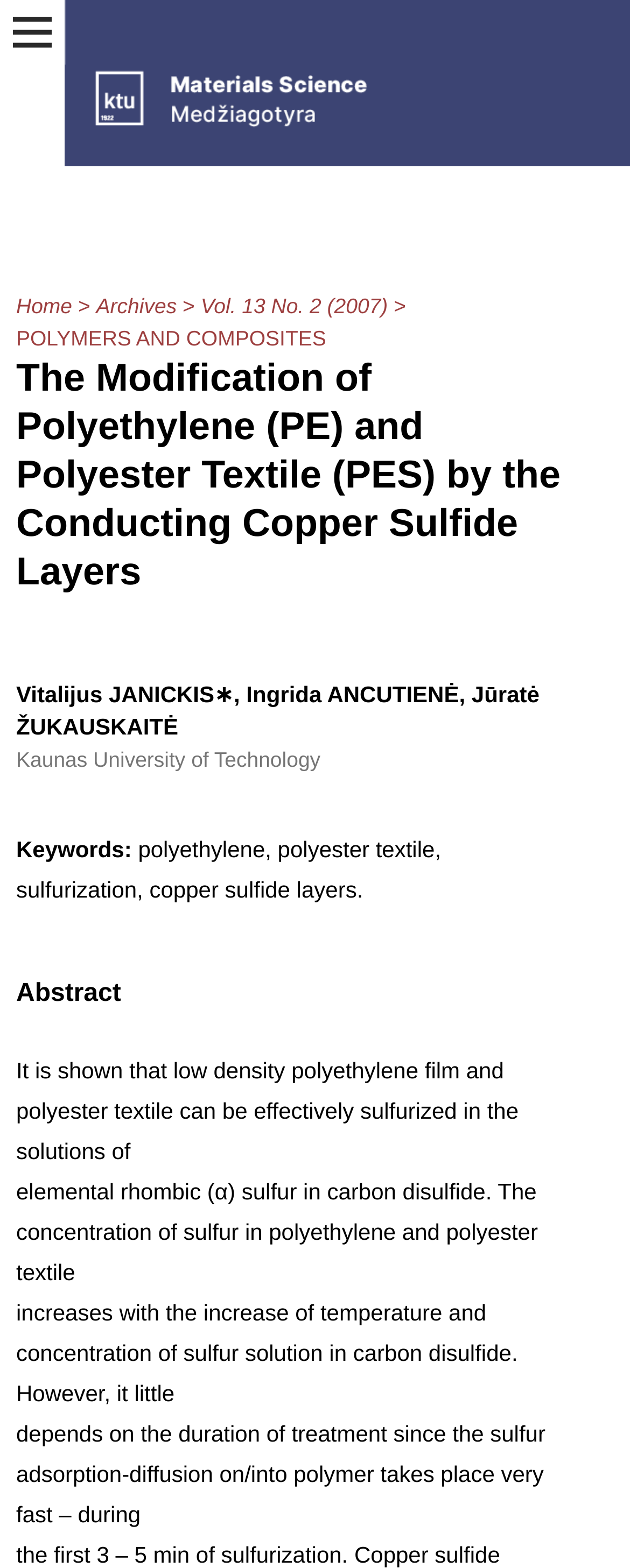Create a detailed summary of all the visual and textual information on the webpage.

This webpage appears to be a scientific article or research paper. At the top, there is a button to open a menu, and a navigation section that displays the current location, "You are here:". This navigation section contains links to "Home", "Archives", and a specific volume and issue, "Vol. 13 No. 2 (2007)".

Below the navigation section, there is a heading that displays the title of the article, "The Modification of Polyethylene (PE) and Polyester Textile (PES) by the Conducting Copper Sulfide Layers". This title is followed by the authors' names, "Vitalijus JANICKIS∗, Ingrida ANCUTIENĖ, Jūratė ŽUKAUSKAITĖ", and their affiliation, "Kaunas University of Technology".

The article then lists the keywords, "polyethylene, polyester textile, sulfurization, copper sulfide layers", followed by an abstract that summarizes the research. The abstract is divided into four paragraphs, describing the sulfurization of polyethylene film and polyester textile, the effect of temperature and concentration of sulfur solution, and the adsorption-diffusion of sulfur on/into polymer.

Overall, the webpage is structured in a clear and organized manner, with headings and sections that guide the reader through the article.